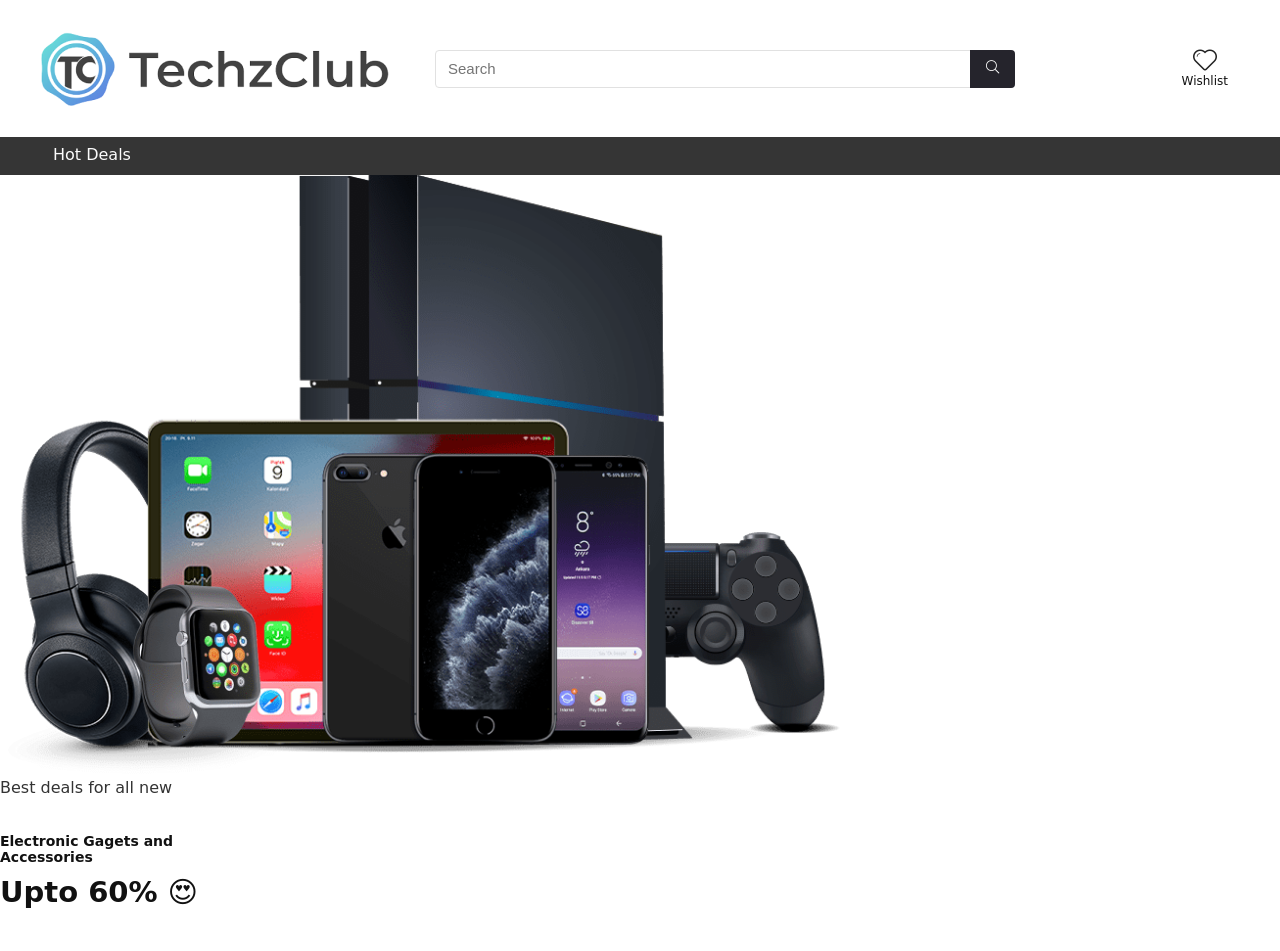Your task is to extract the text of the main heading from the webpage.

Upto 60% 😍